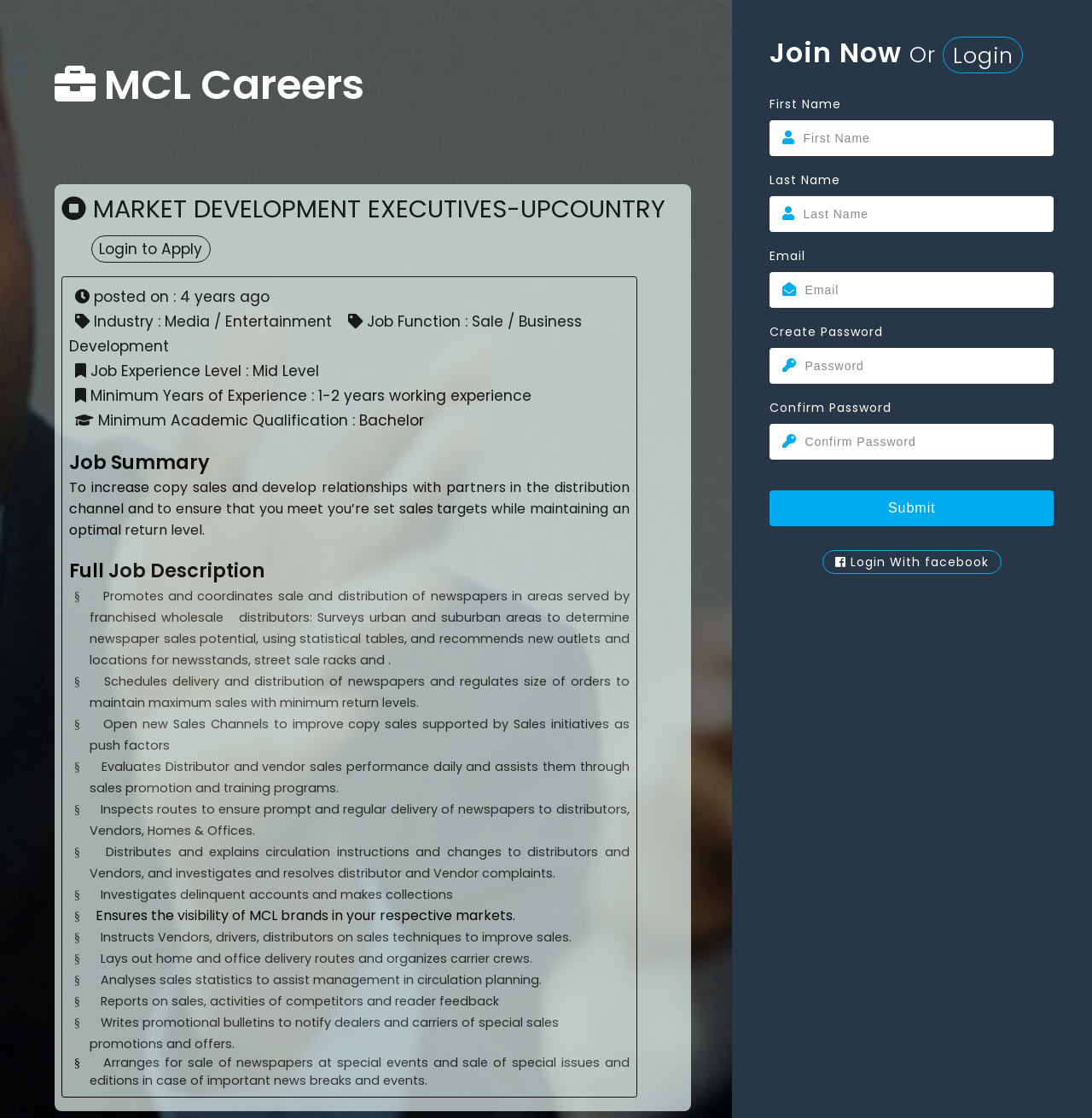Provide an in-depth caption for the webpage.

The webpage is a job posting for a Market Development Executive position at MCL Careers. At the top of the page, there is a heading with the company logo and the job title. Below this, there is a link to "Login to Apply" for the job.

The job posting is divided into several sections. The first section displays the job details, including the industry, job function, experience level, and minimum qualifications. 

Following this, there is a "Job Summary" section that provides a brief overview of the job responsibilities. The "Full Job Description" section is a lengthy text that outlines the specific duties of the job, including promoting and coordinating sales, scheduling deliveries, evaluating distributor performance, and resolving complaints.

On the right side of the page, there is a "Join Now Or Login" section with a "Login" link and a registration form to create an account. The form requires users to enter their first name, last name, email, password, and confirm password. There is also a "Submit" button and an option to "Login With Facebook".

Throughout the page, there are several section breaks denoted by a "§" symbol, which separate the different parts of the job description.